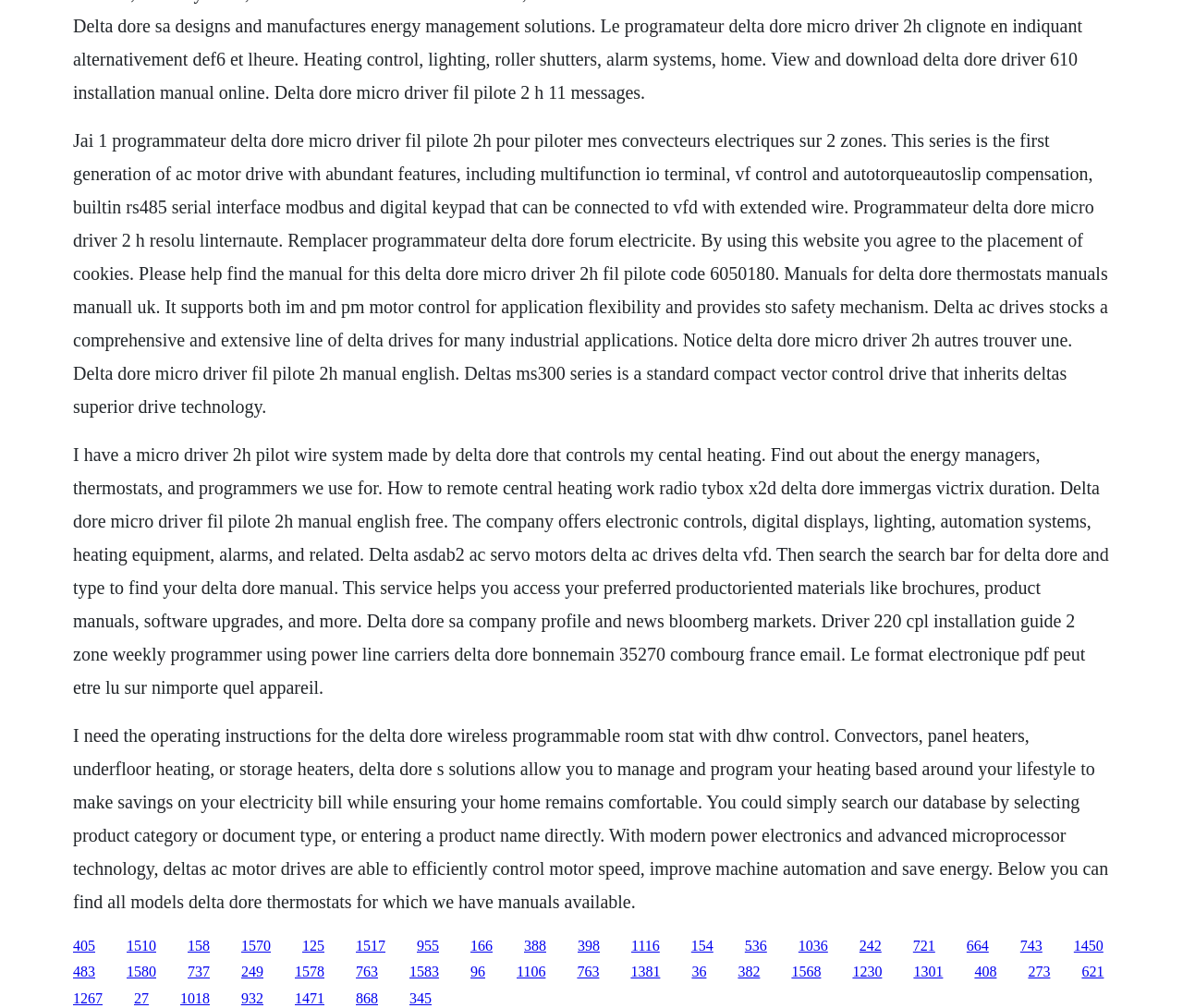Find the bounding box coordinates of the element you need to click on to perform this action: 'Go to the page about Delta Dore company profile and news'. The coordinates should be represented by four float values between 0 and 1, in the format [left, top, right, bottom].

[0.352, 0.93, 0.371, 0.946]